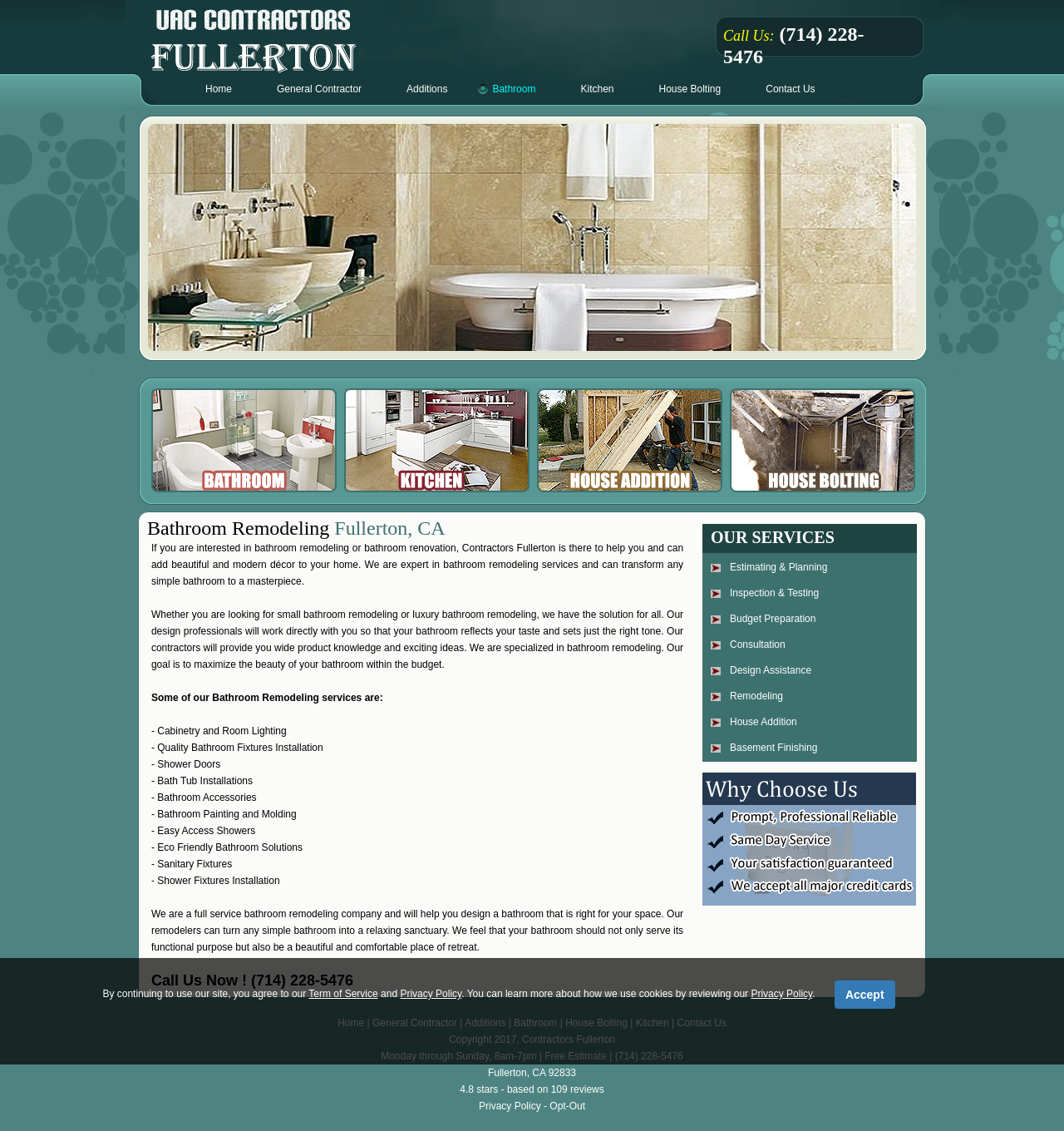Determine the bounding box coordinates of the target area to click to execute the following instruction: "Learn more about bathroom remodeling services."

[0.142, 0.612, 0.36, 0.622]